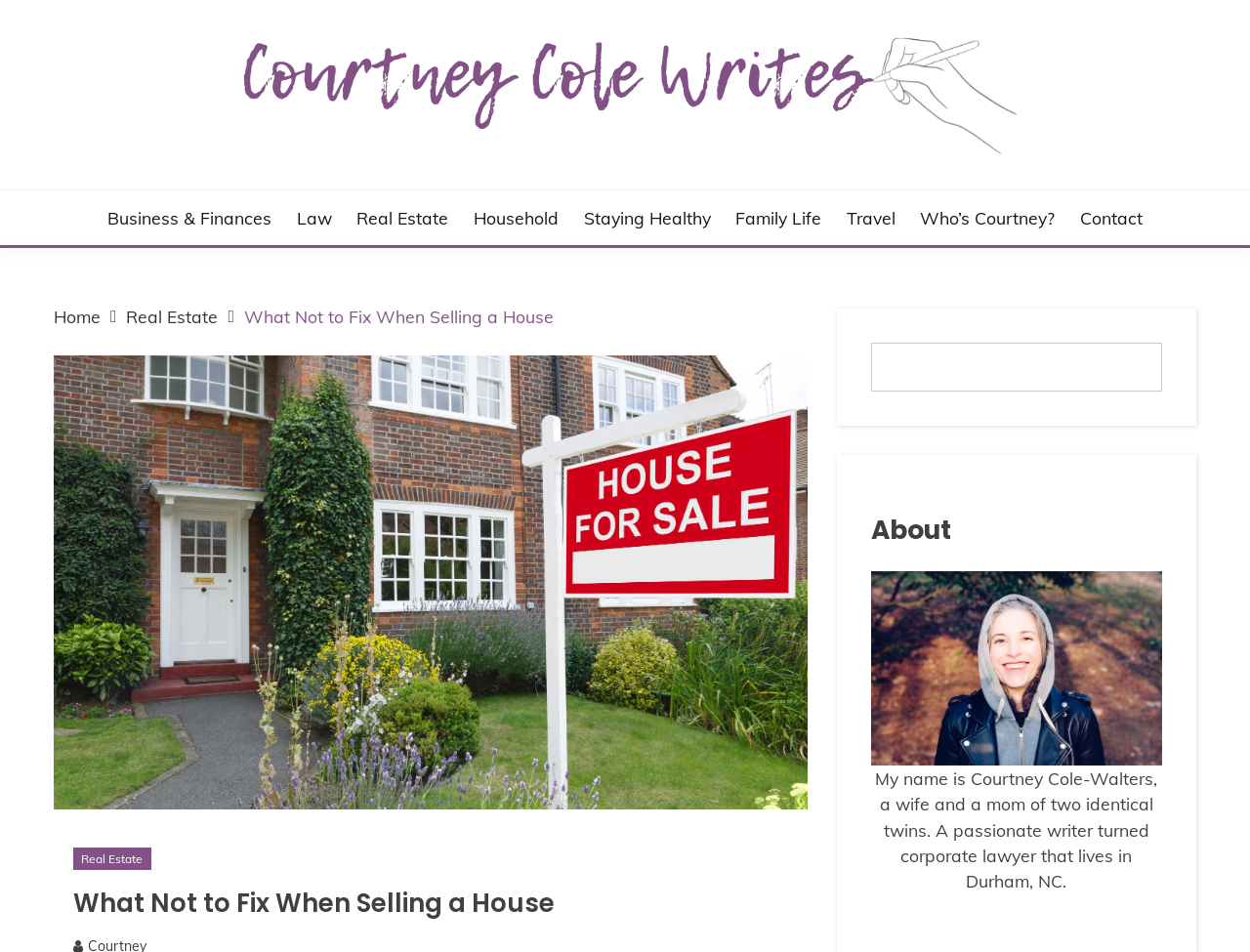Pinpoint the bounding box coordinates of the clickable area necessary to execute the following instruction: "search for something". The coordinates should be given as four float numbers between 0 and 1, namely [left, top, right, bottom].

[0.697, 0.36, 0.93, 0.411]